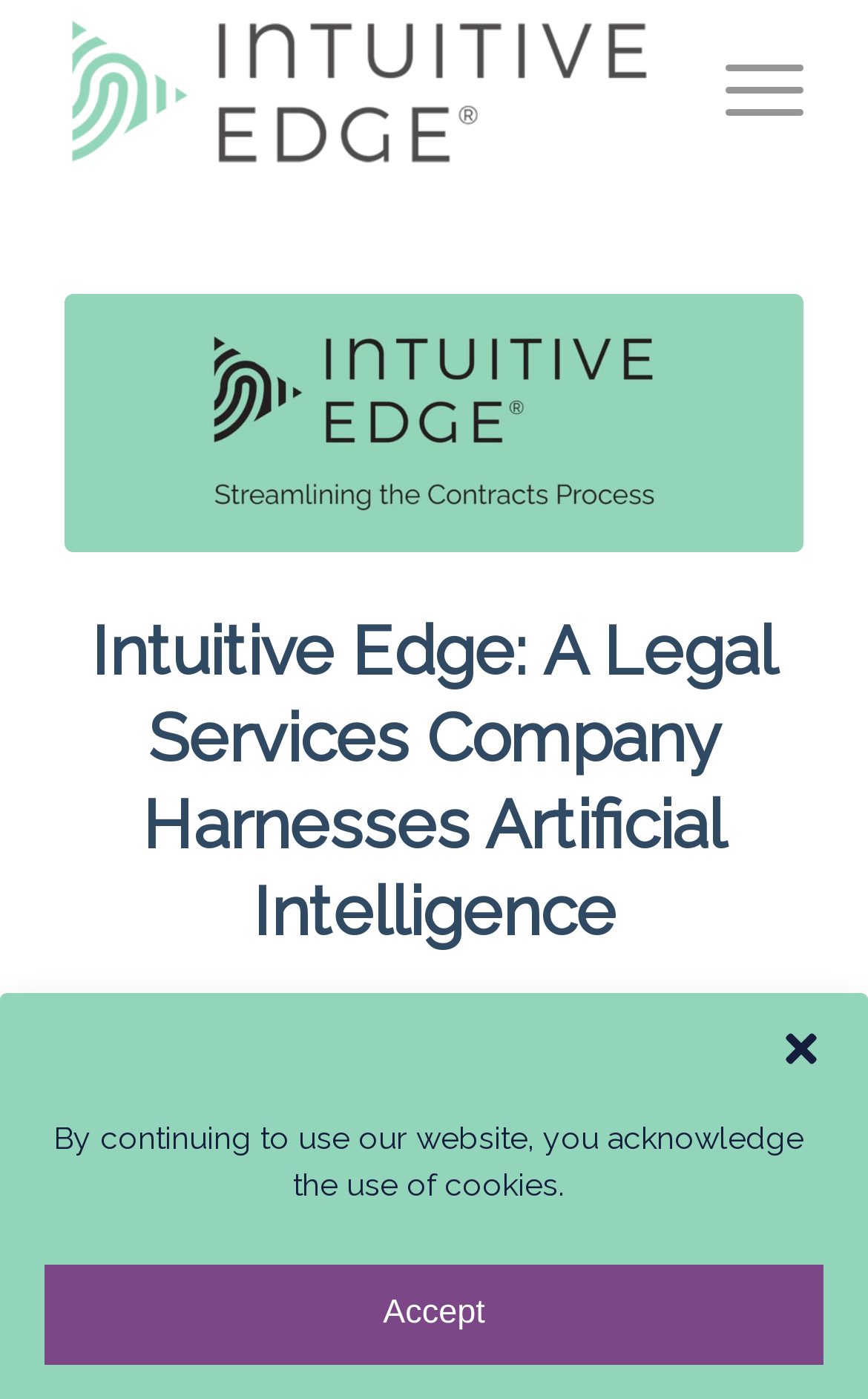What is the navigation menu item?
Give a one-word or short phrase answer based on the image.

Menu